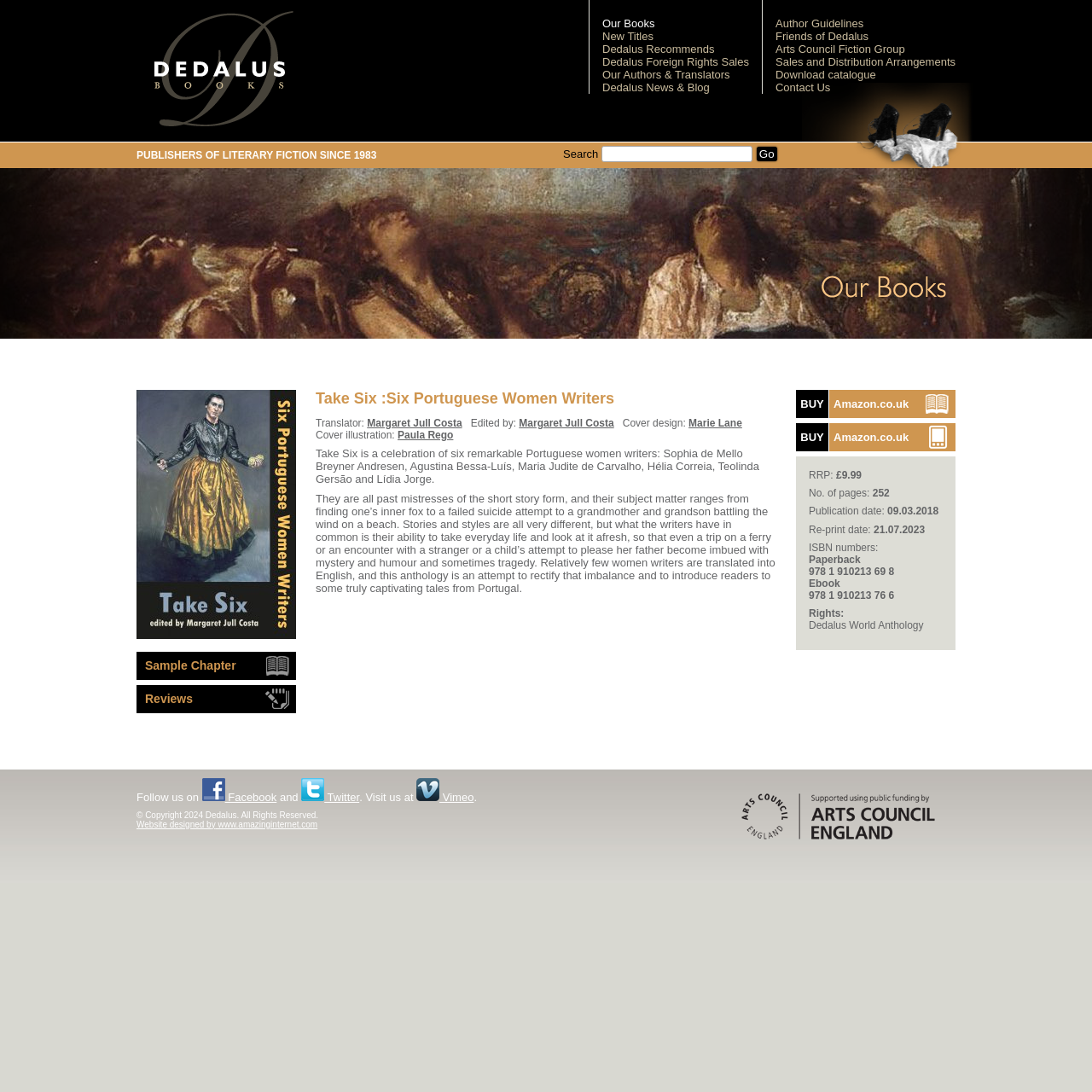Please find the bounding box coordinates of the element that needs to be clicked to perform the following instruction: "Buy the book on Amazon". The bounding box coordinates should be four float numbers between 0 and 1, represented as [left, top, right, bottom].

[0.729, 0.357, 0.875, 0.383]